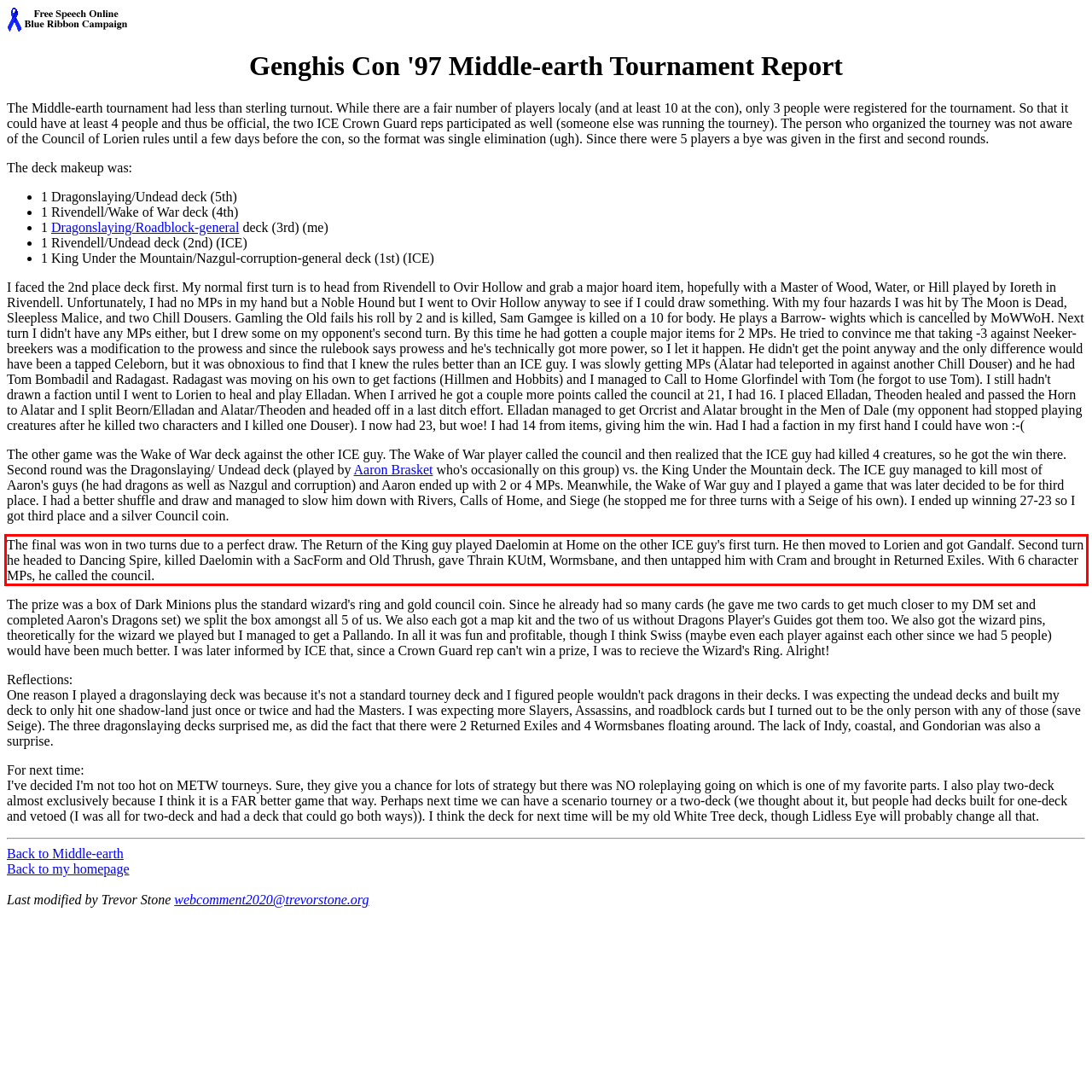You have a screenshot of a webpage with a red bounding box. Identify and extract the text content located inside the red bounding box.

The final was won in two turns due to a perfect draw. The Return of the King guy played Daelomin at Home on the other ICE guy's first turn. He then moved to Lorien and got Gandalf. Second turn he headed to Dancing Spire, killed Daelomin with a SacForm and Old Thrush, gave Thrain KUtM, Wormsbane, and then untapped him with Cram and brought in Returned Exiles. With 6 character MPs, he called the council.